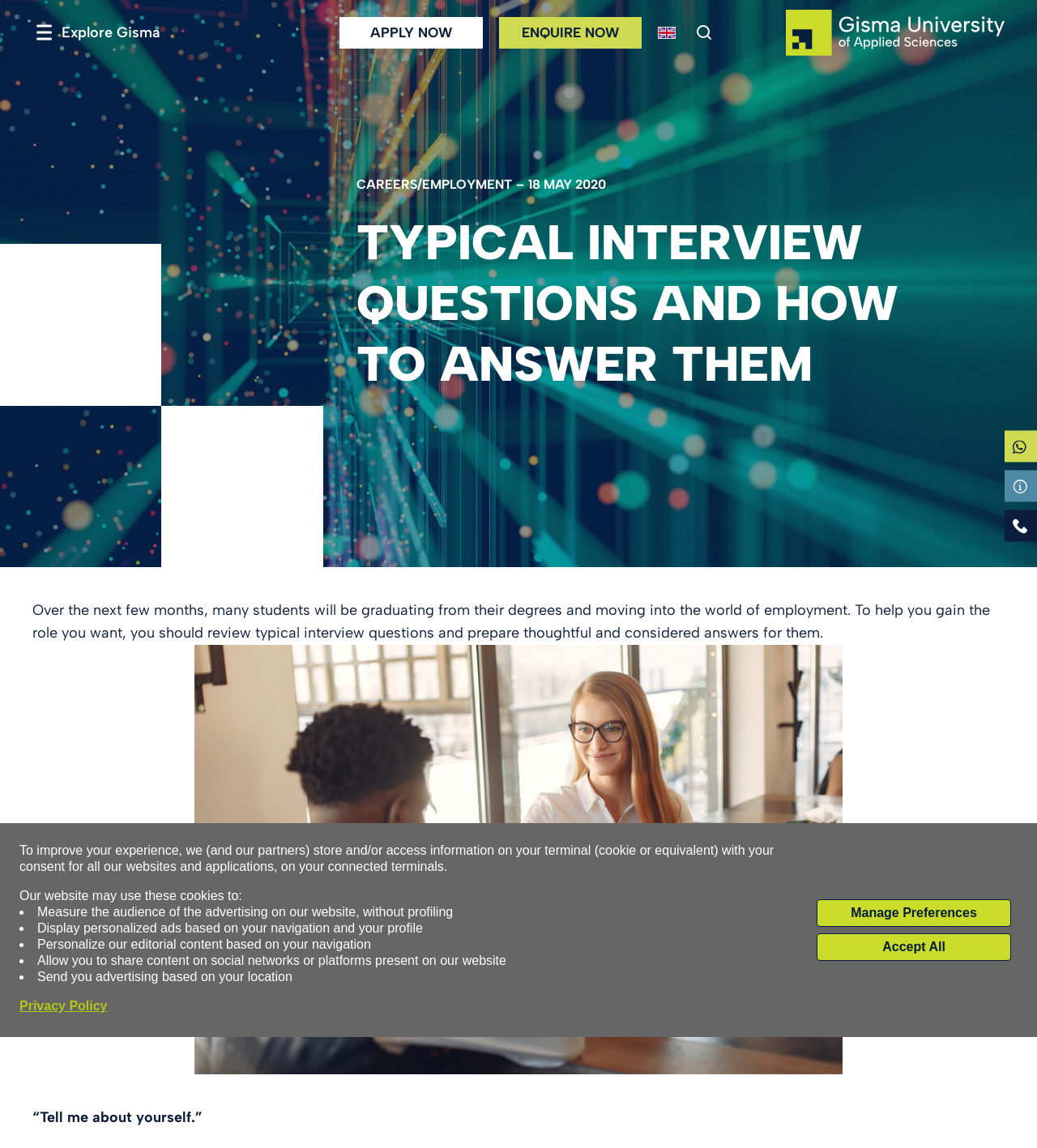Kindly provide the bounding box coordinates of the section you need to click on to fulfill the given instruction: "Click the 'Explore Gisma' button".

[0.031, 0.0, 0.26, 0.057]